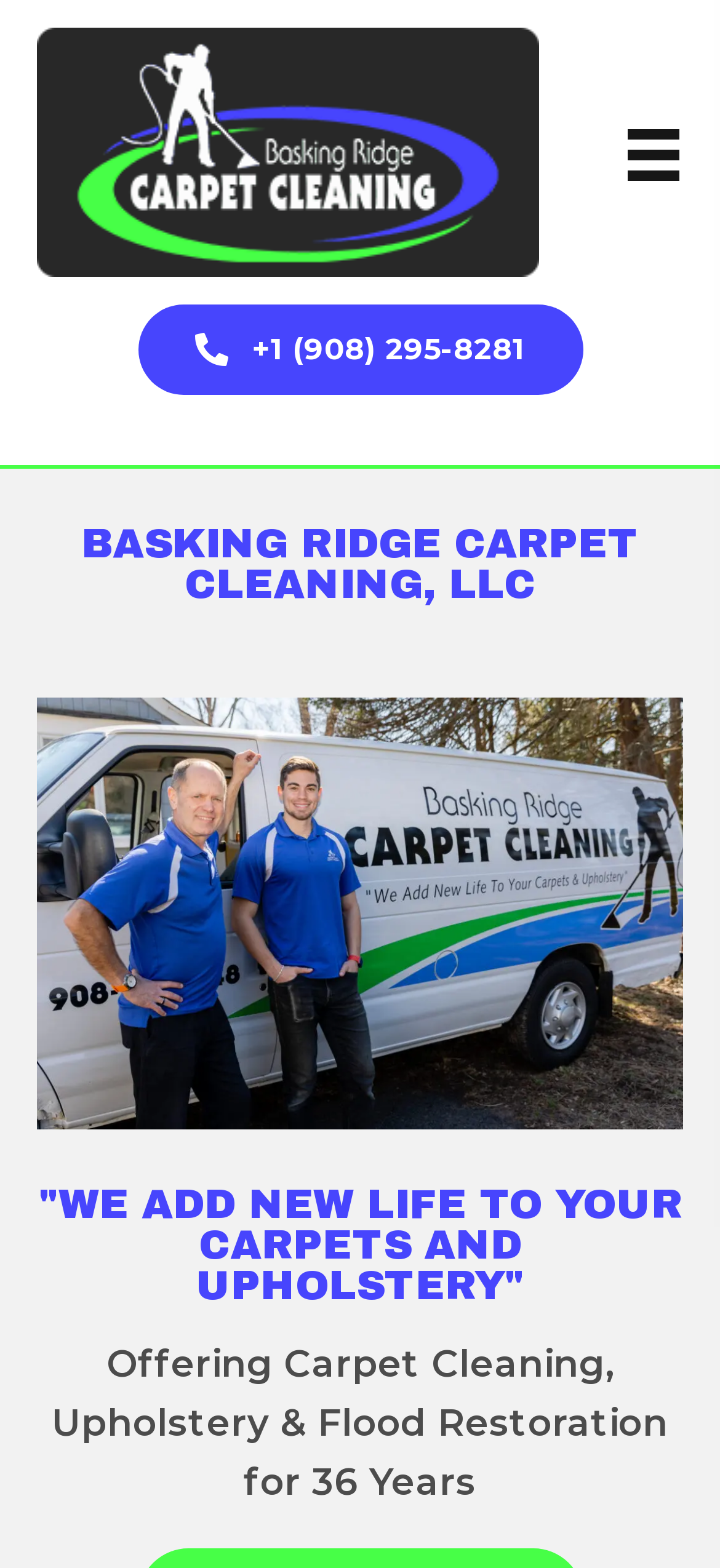Identify the bounding box coordinates for the UI element described by the following text: "+1 (908) 295-8281". Provide the coordinates as four float numbers between 0 and 1, in the format [left, top, right, bottom].

[0.191, 0.194, 0.809, 0.251]